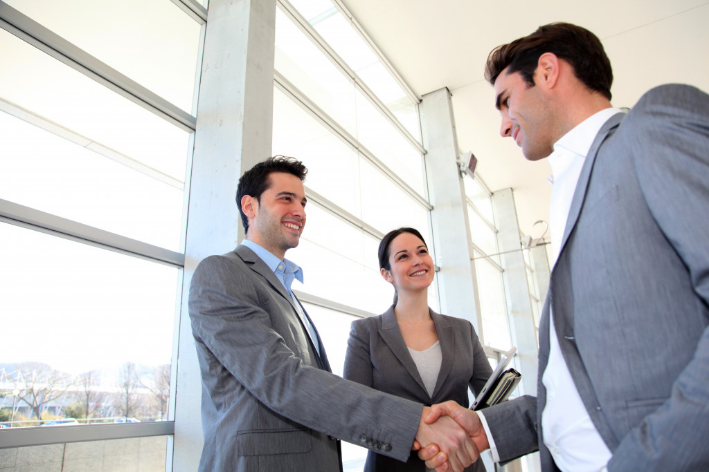Answer the following in one word or a short phrase: 
What does the handshake symbolize in the image?

A successful transaction or partnership